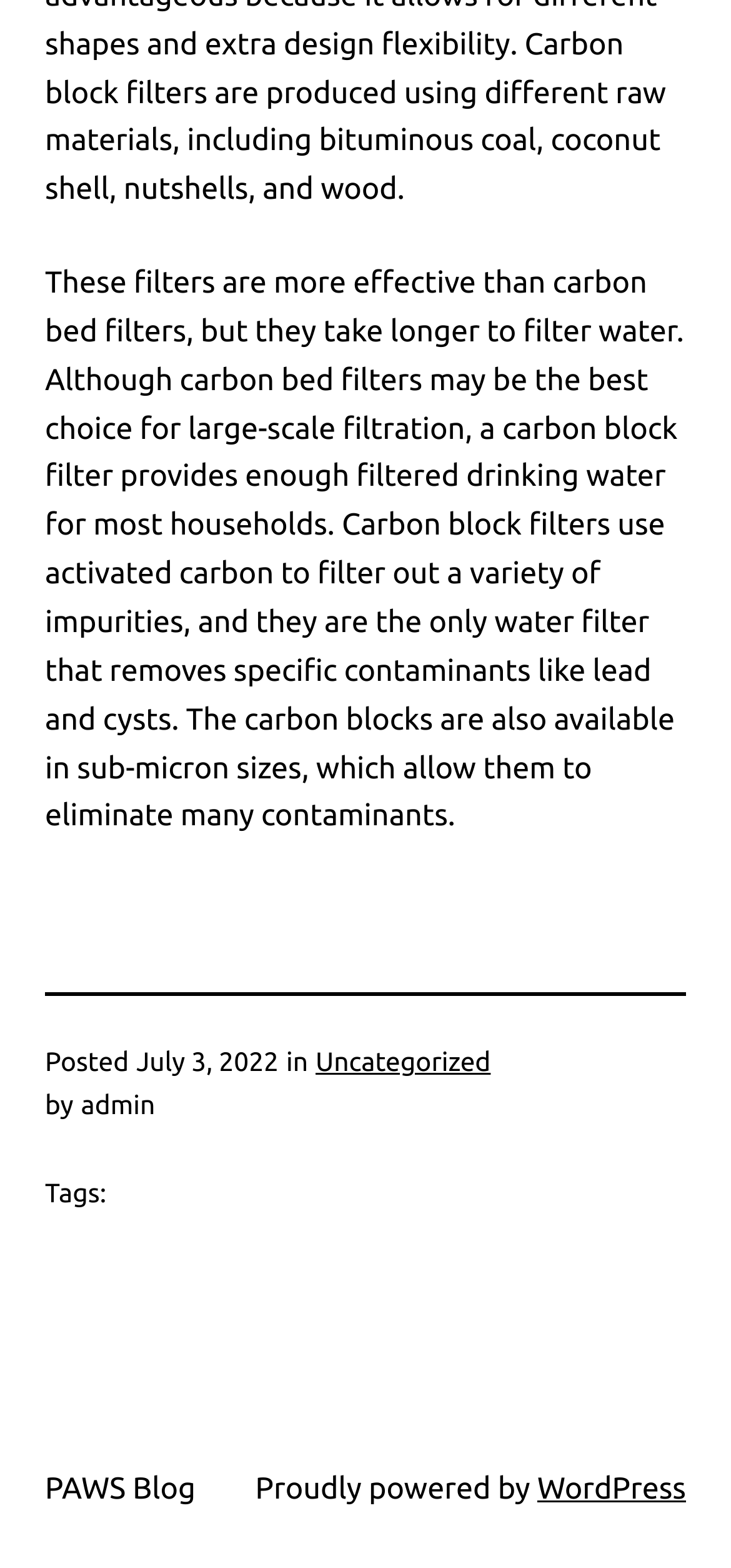Answer this question using a single word or a brief phrase:
What is the category of the article?

Uncategorized